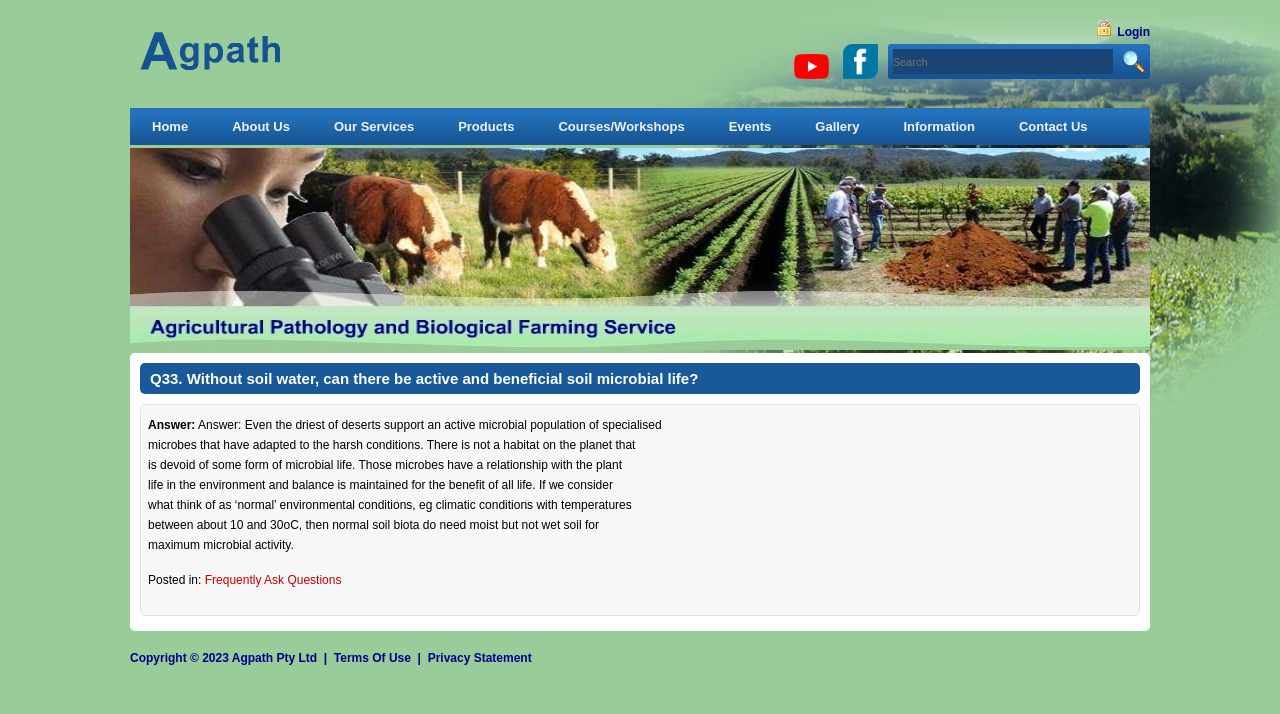Based on the image, please elaborate on the answer to the following question:
What is the purpose of the 'Courses/Workshops' link?

The 'Courses/Workshops' link is likely intended to provide access to educational resources or training programs related to agricultural pathology and biological farming services, allowing users to learn more about these topics.